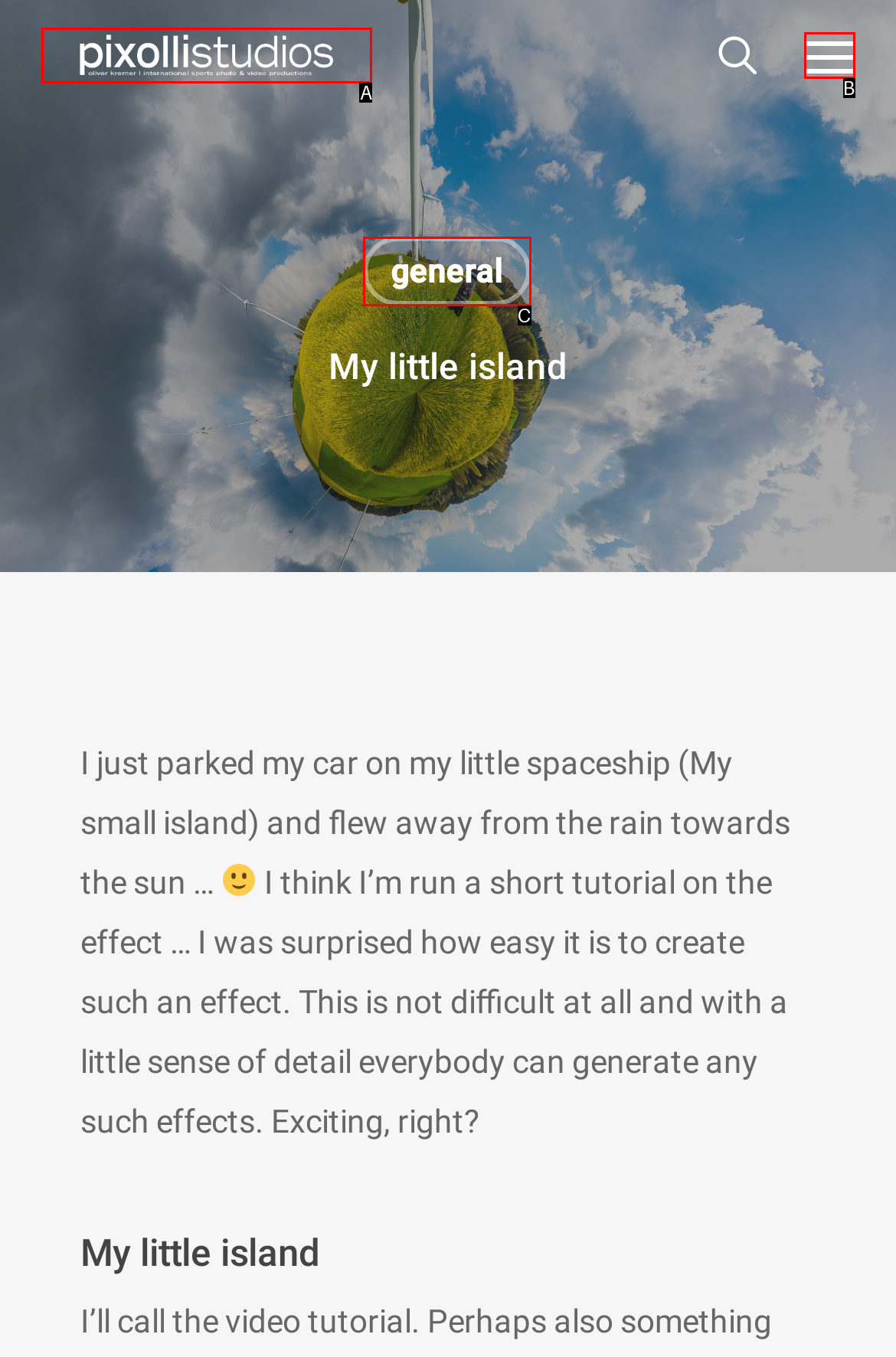Identify the HTML element that corresponds to the following description: alt="Pixolli Studios". Provide the letter of the correct option from the presented choices.

A